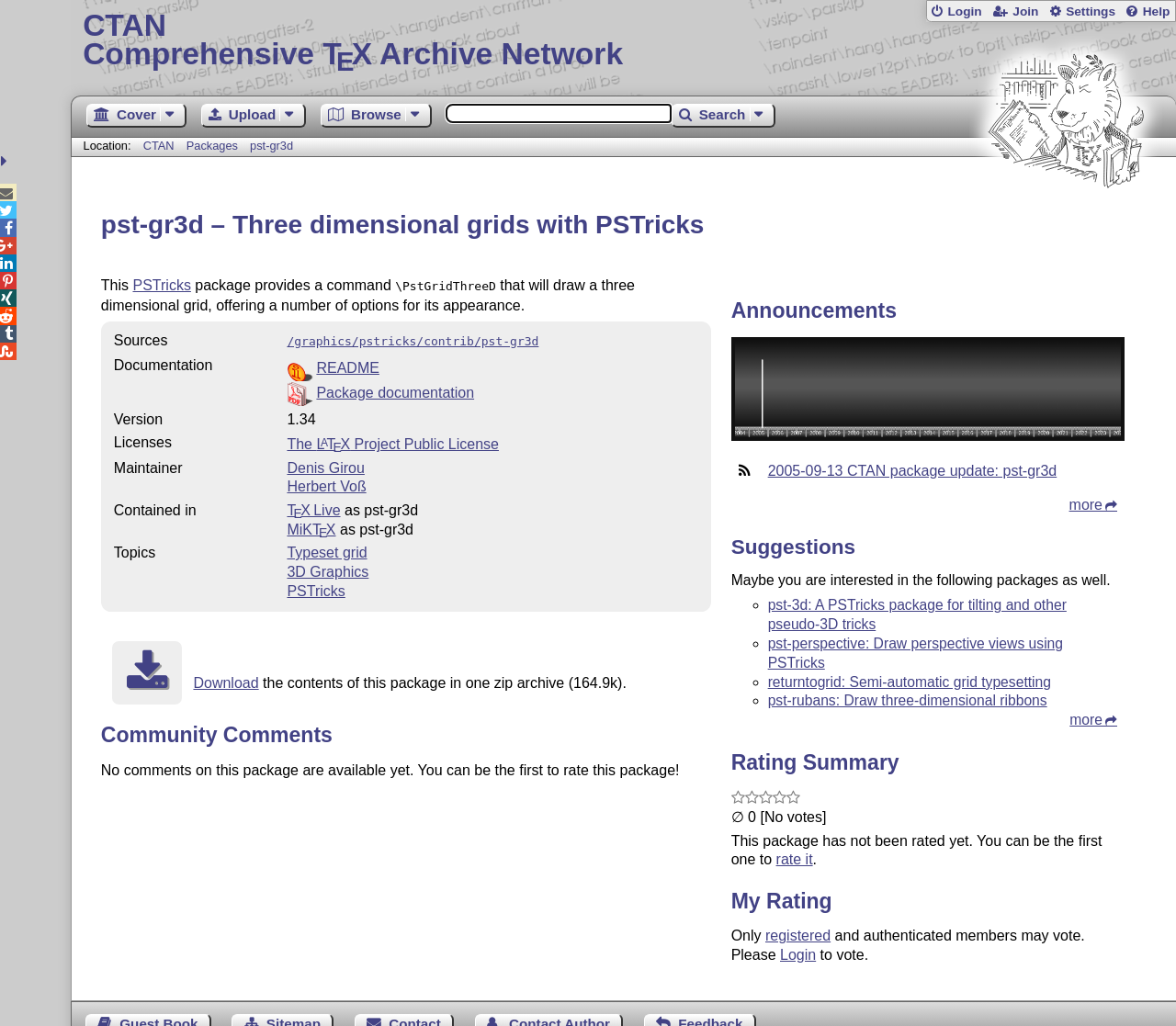What is the license of the package?
Based on the image, answer the question with a single word or brief phrase.

The LAT E X Project Public License